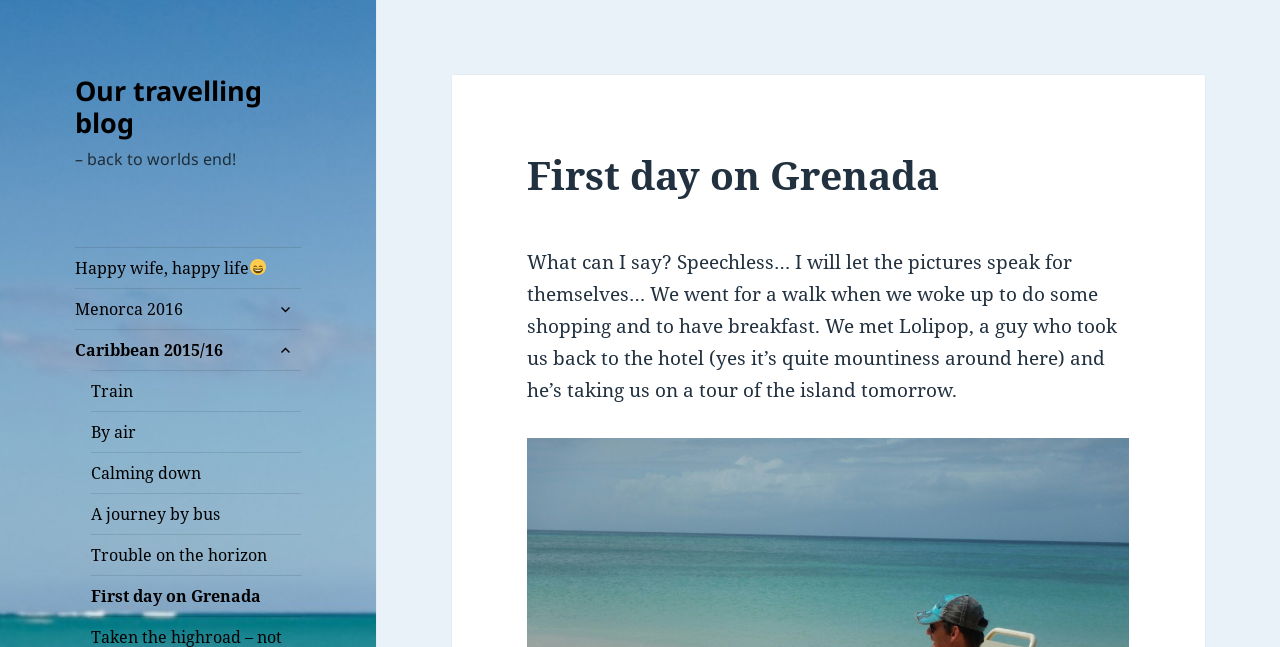Locate the bounding box coordinates of the clickable area needed to fulfill the instruction: "Expand the 'expandera undermeny' button".

[0.21, 0.452, 0.235, 0.502]